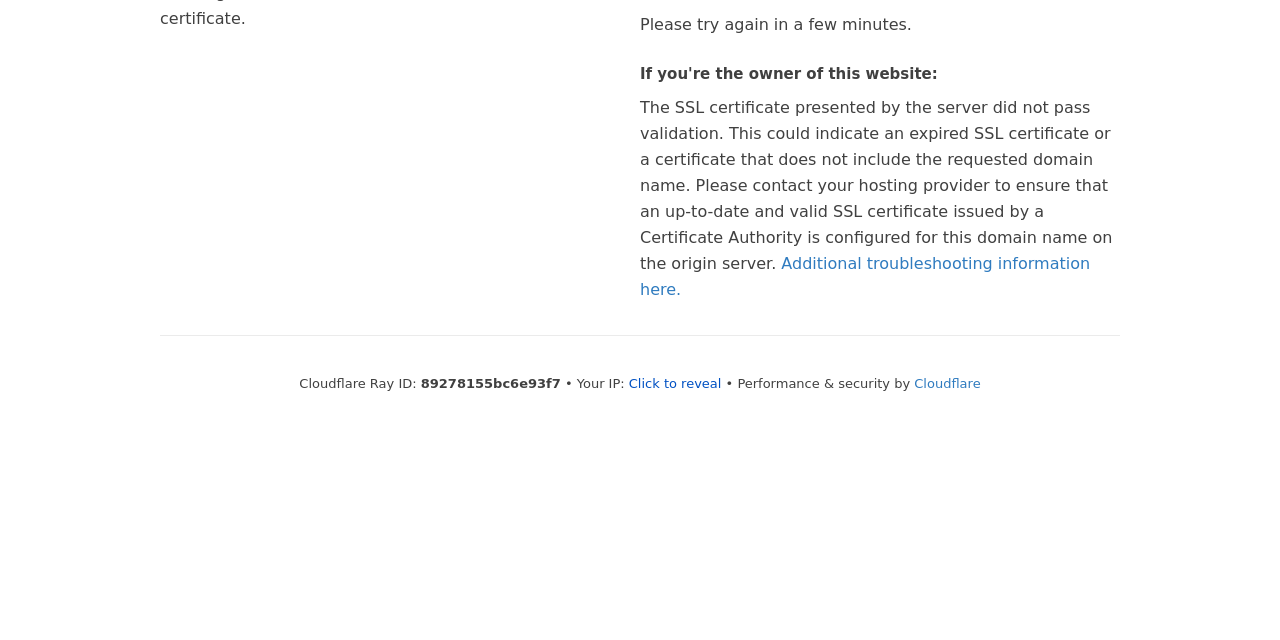Provide the bounding box coordinates of the HTML element this sentence describes: "Cloudflare". The bounding box coordinates consist of four float numbers between 0 and 1, i.e., [left, top, right, bottom].

[0.714, 0.587, 0.766, 0.61]